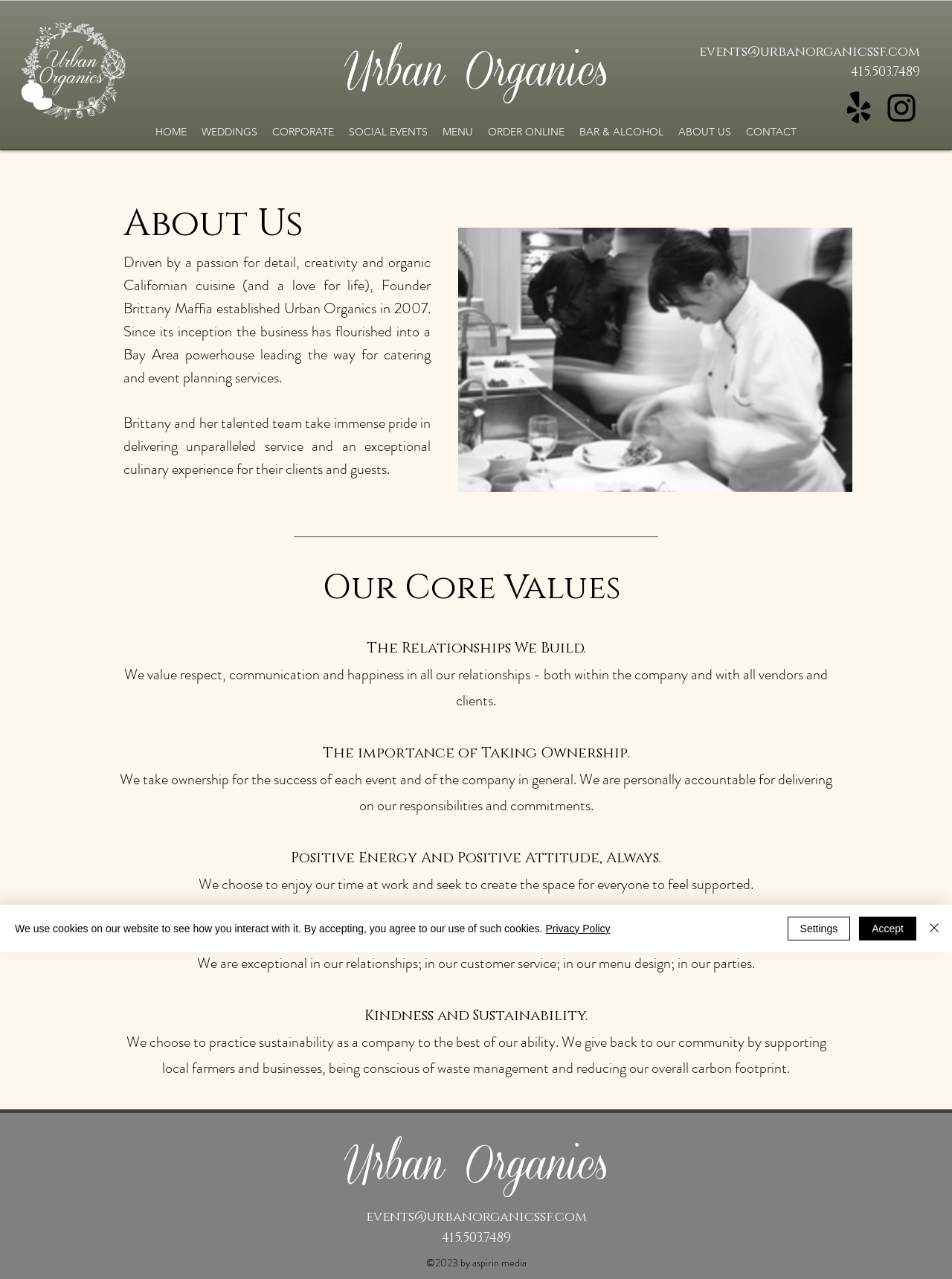What is the core value mentioned after 'The Relationships We Build'?
Based on the screenshot, provide a one-word or short-phrase response.

The importance of Taking Ownership